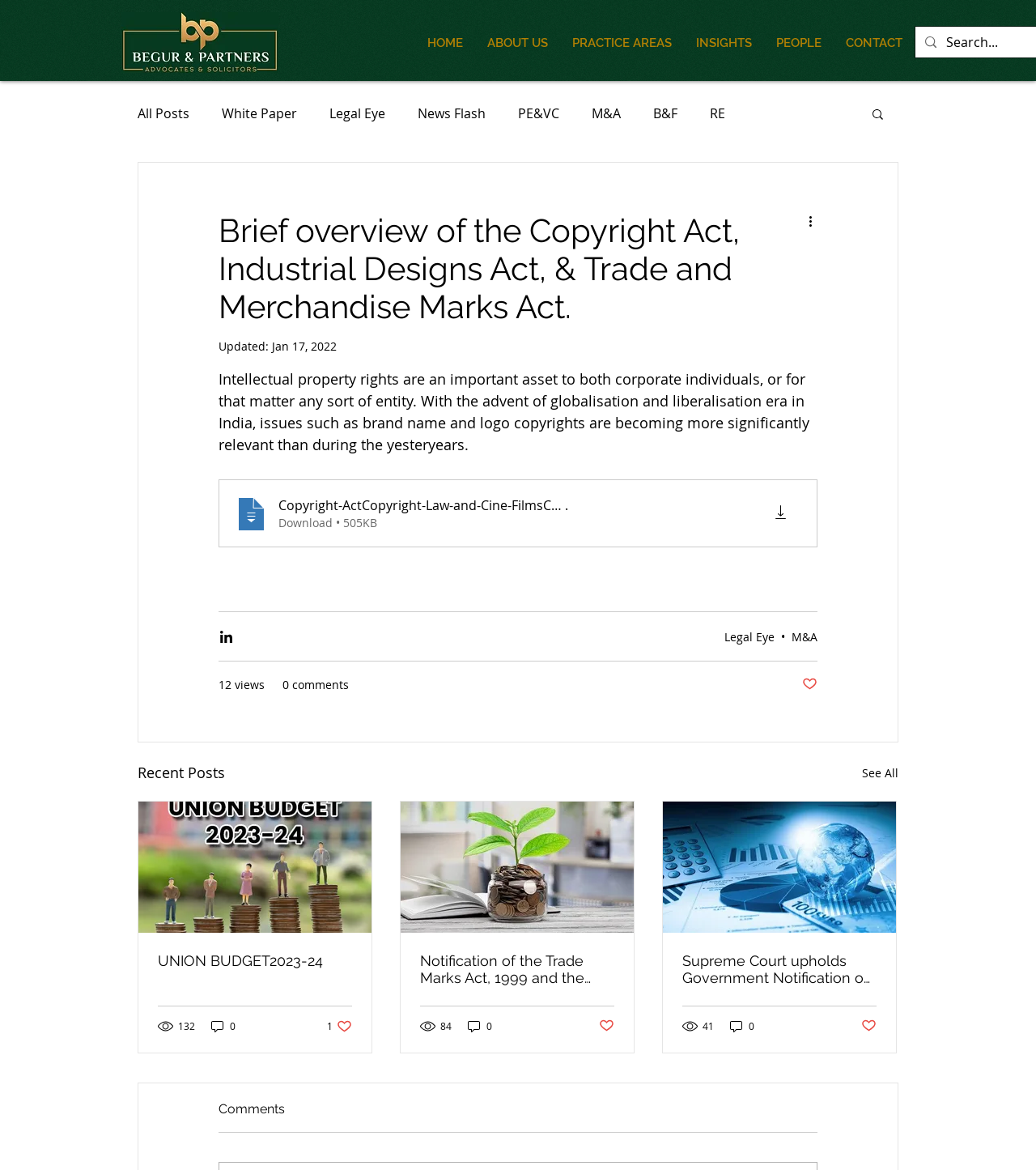Identify the bounding box coordinates for the UI element mentioned here: "White Paper". Provide the coordinates as four float values between 0 and 1, i.e., [left, top, right, bottom].

[0.214, 0.089, 0.287, 0.104]